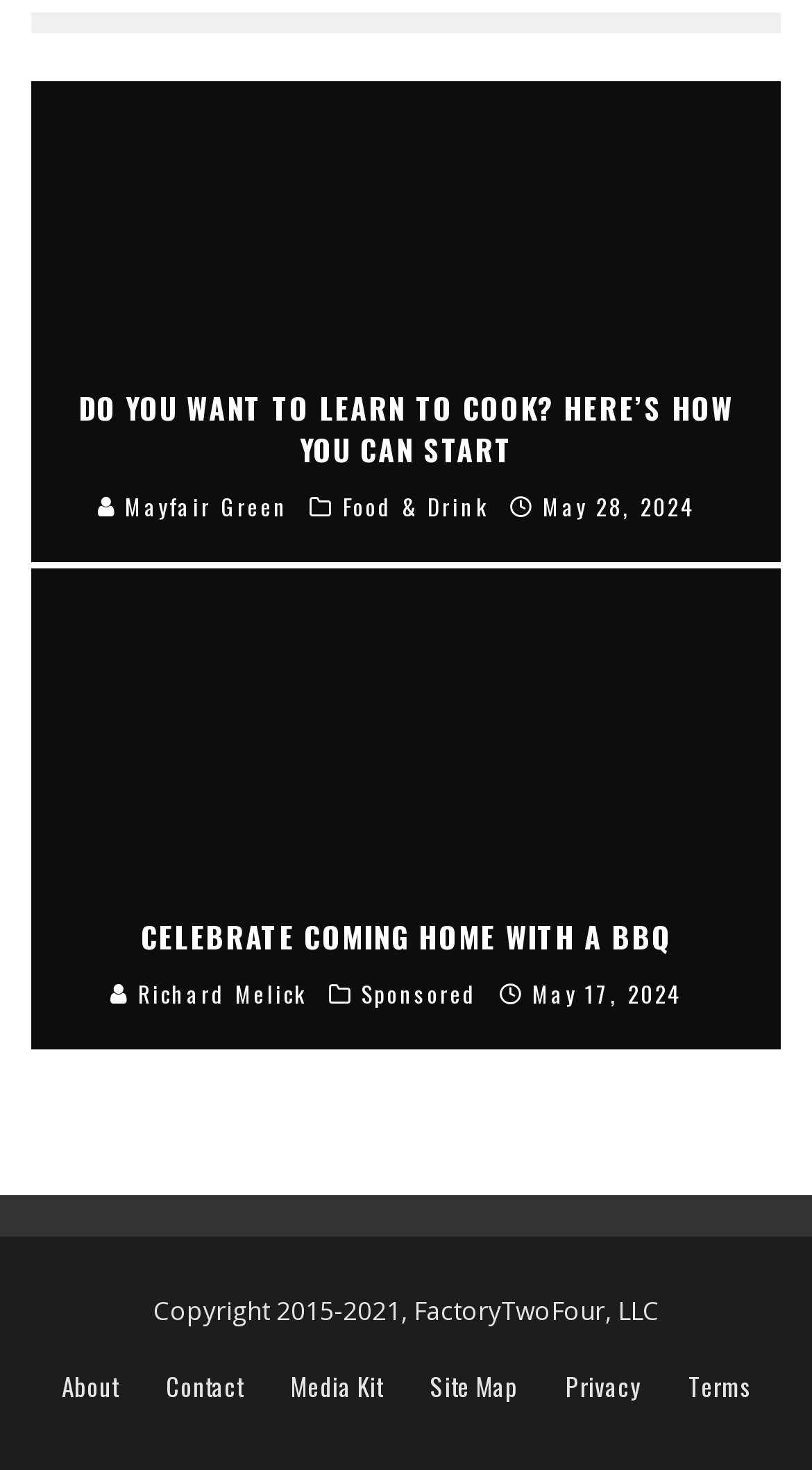Provide the bounding box coordinates for the UI element that is described as: "Food & Drink".

[0.422, 0.334, 0.602, 0.354]